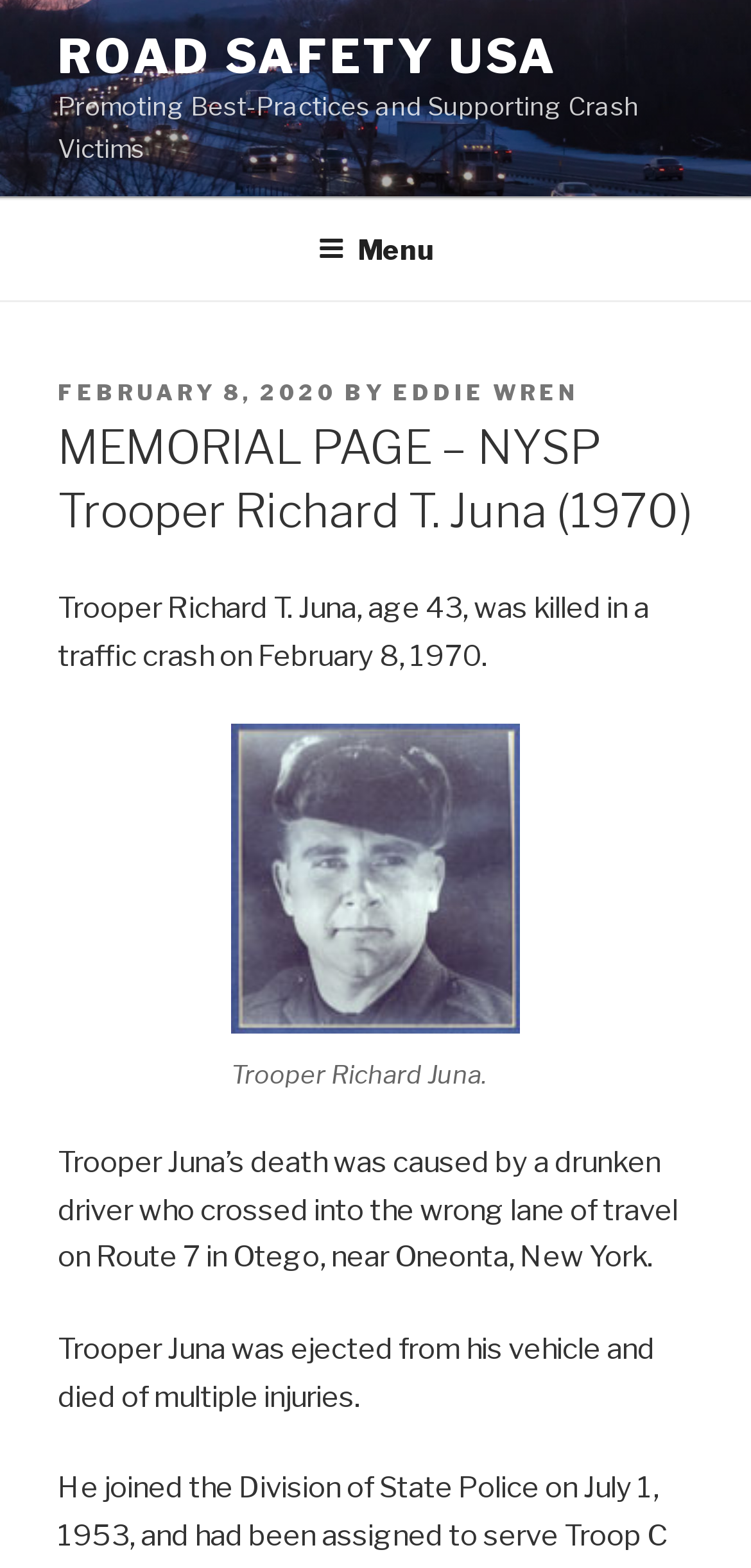What was the cause of Trooper Juna's death?
Using the image, provide a concise answer in one word or a short phrase.

Drunken driver